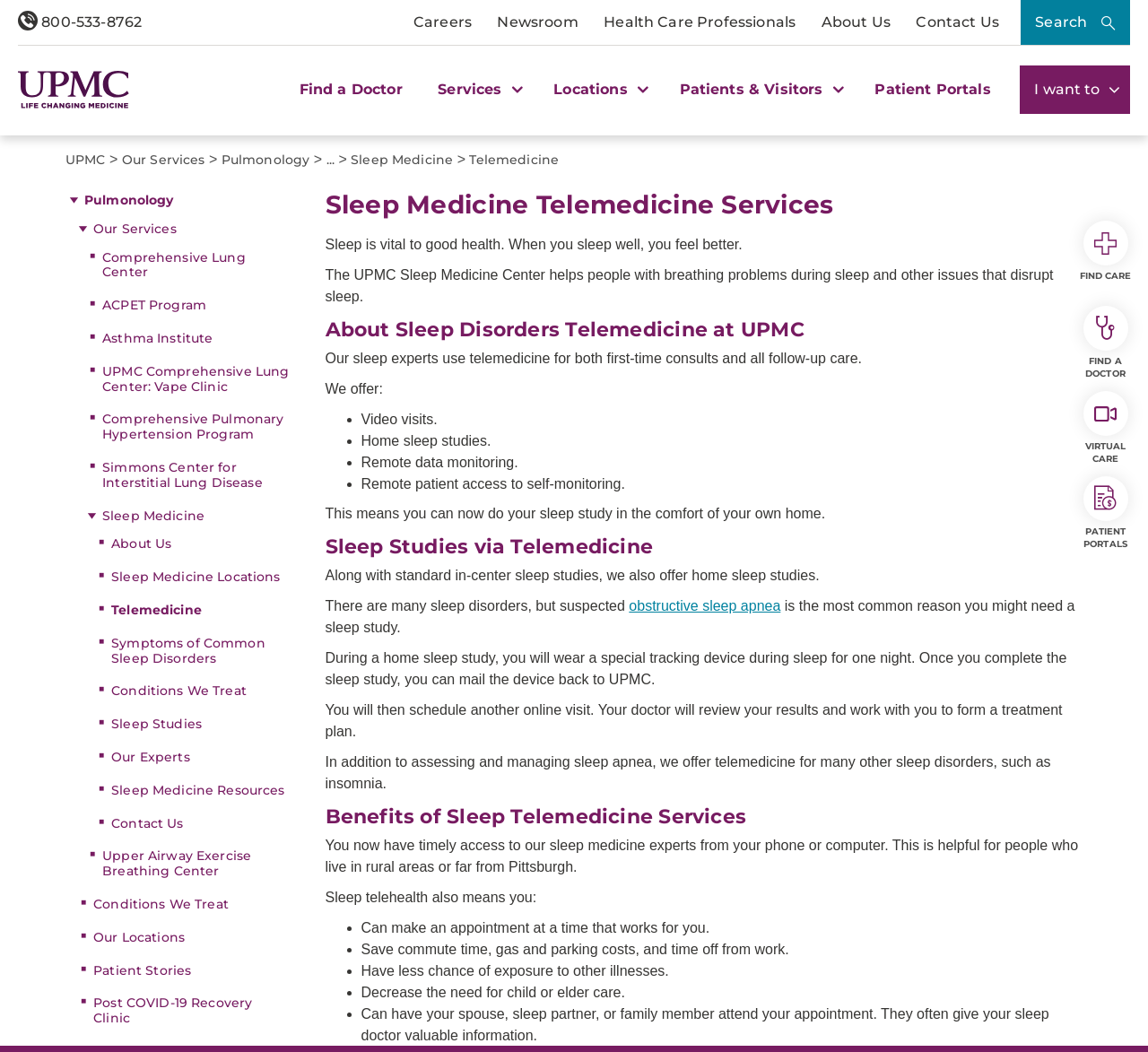Indicate the bounding box coordinates of the element that needs to be clicked to satisfy the following instruction: "Click the 'Find a Doctor' link". The coordinates should be four float numbers between 0 and 1, i.e., [left, top, right, bottom].

[0.261, 0.075, 0.351, 0.127]